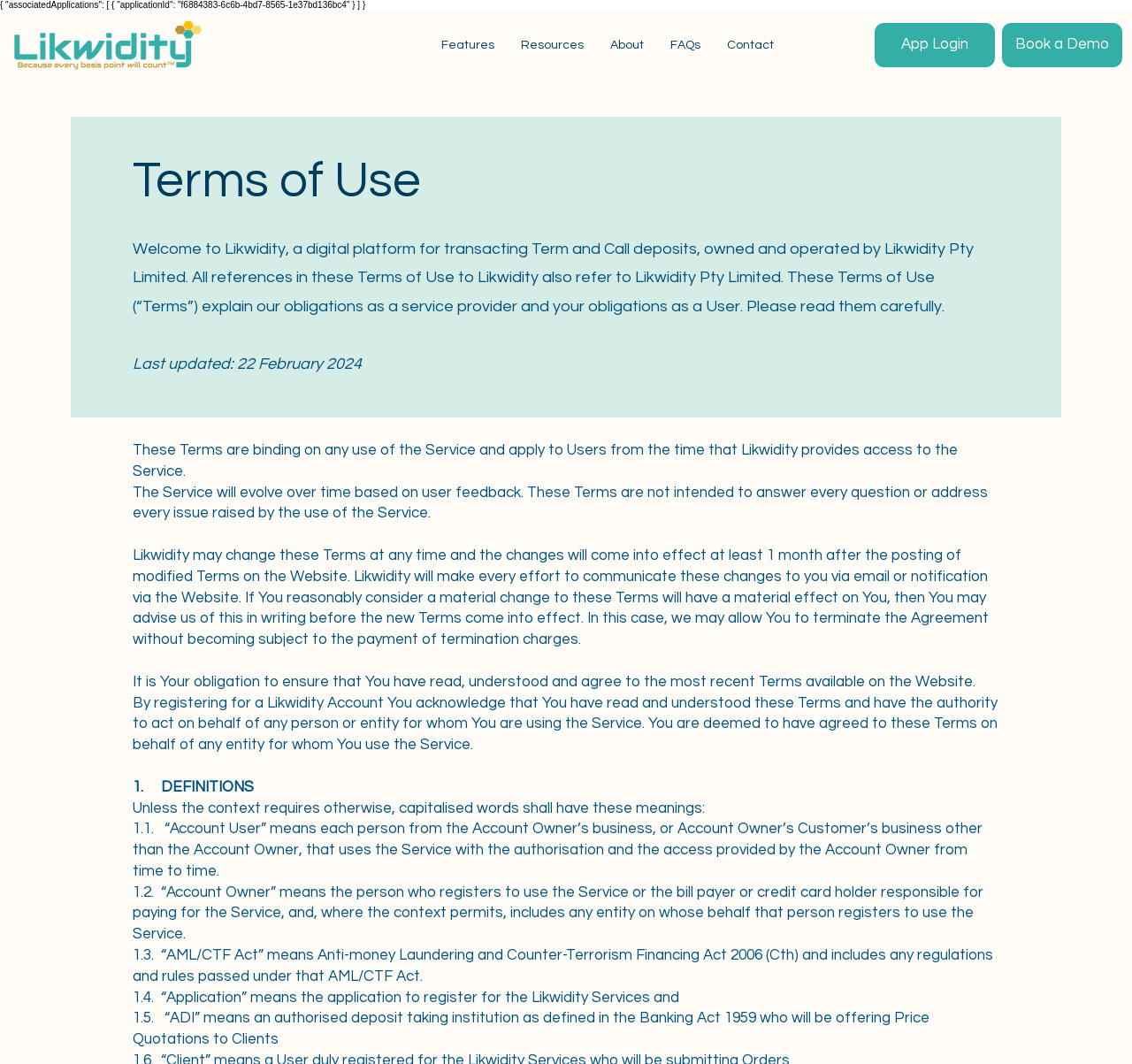Bounding box coordinates are to be given in the format (top-left x, top-left y, bottom-right x, bottom-right y). All values must be floating point numbers between 0 and 1. Provide the bounding box coordinate for the UI element described as: Resources

[0.448, 0.022, 0.527, 0.063]